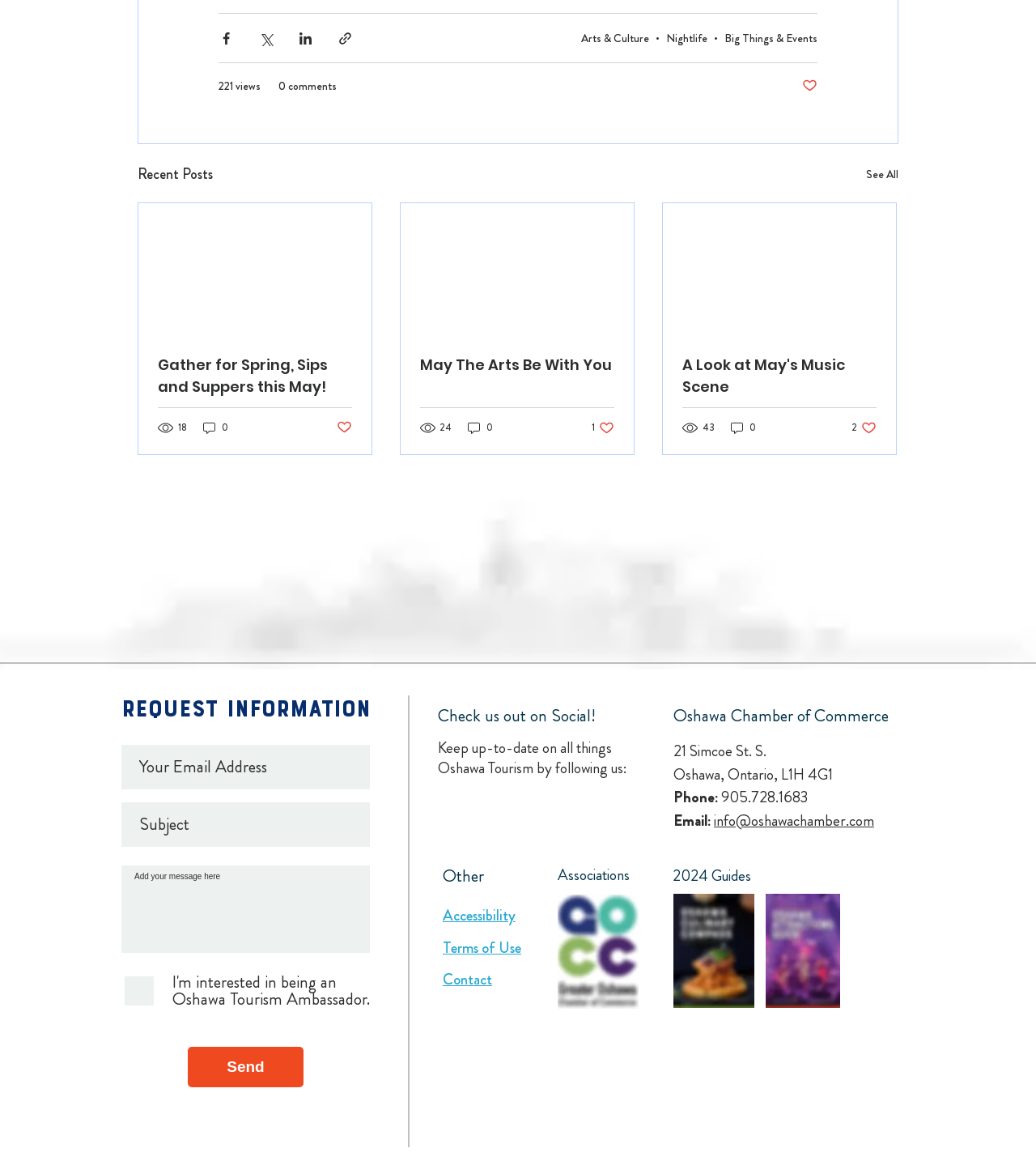Identify the bounding box coordinates of the element to click to follow this instruction: 'Click on 'Arts & Culture''. Ensure the coordinates are four float values between 0 and 1, provided as [left, top, right, bottom].

[0.561, 0.025, 0.627, 0.039]